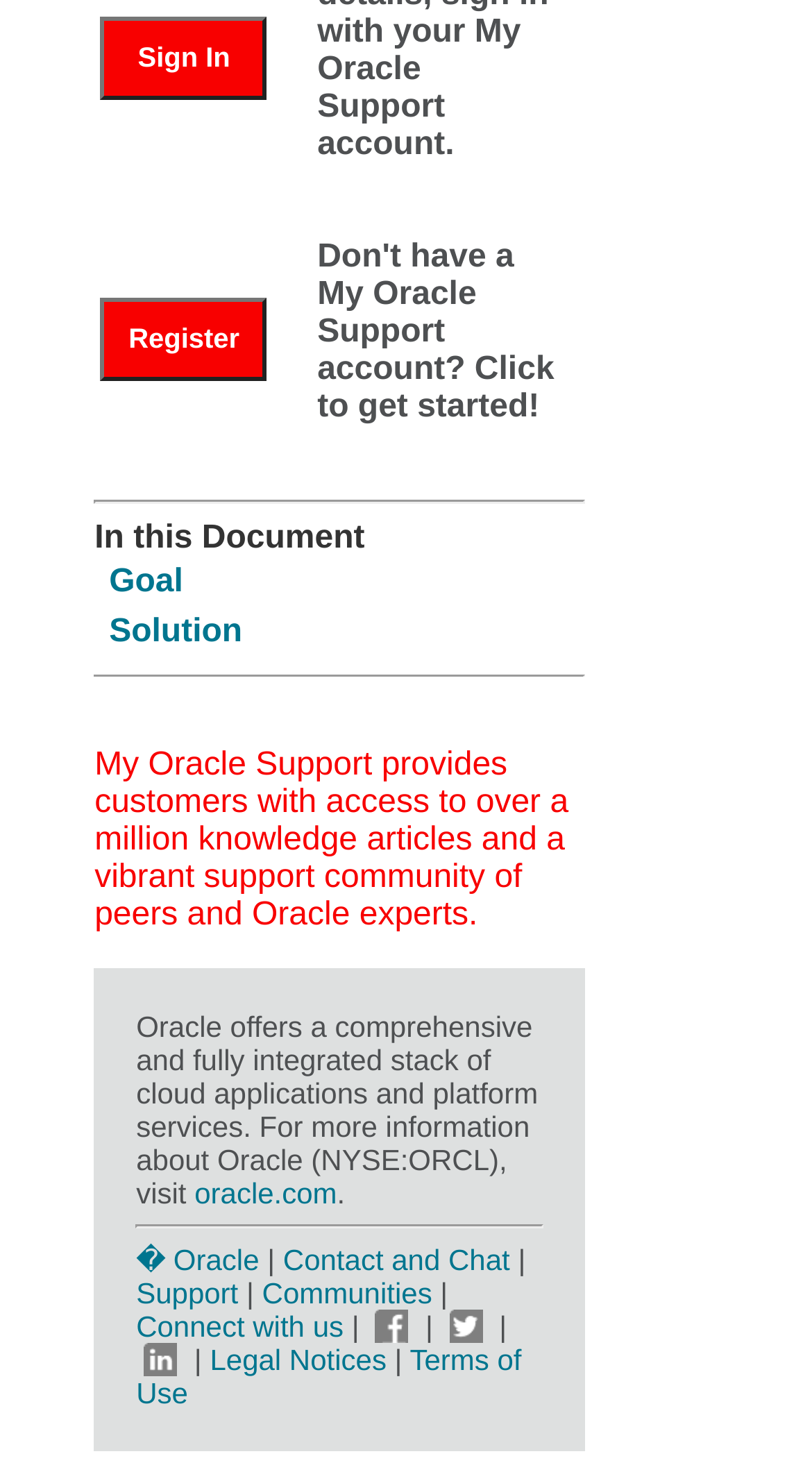Please analyze the image and provide a thorough answer to the question:
What is the purpose of My Oracle Support?

Based on the webpage, My Oracle Support provides customers with access to over a million knowledge articles and a vibrant support community of peers and Oracle experts, as stated in the StaticText element with ID 58.